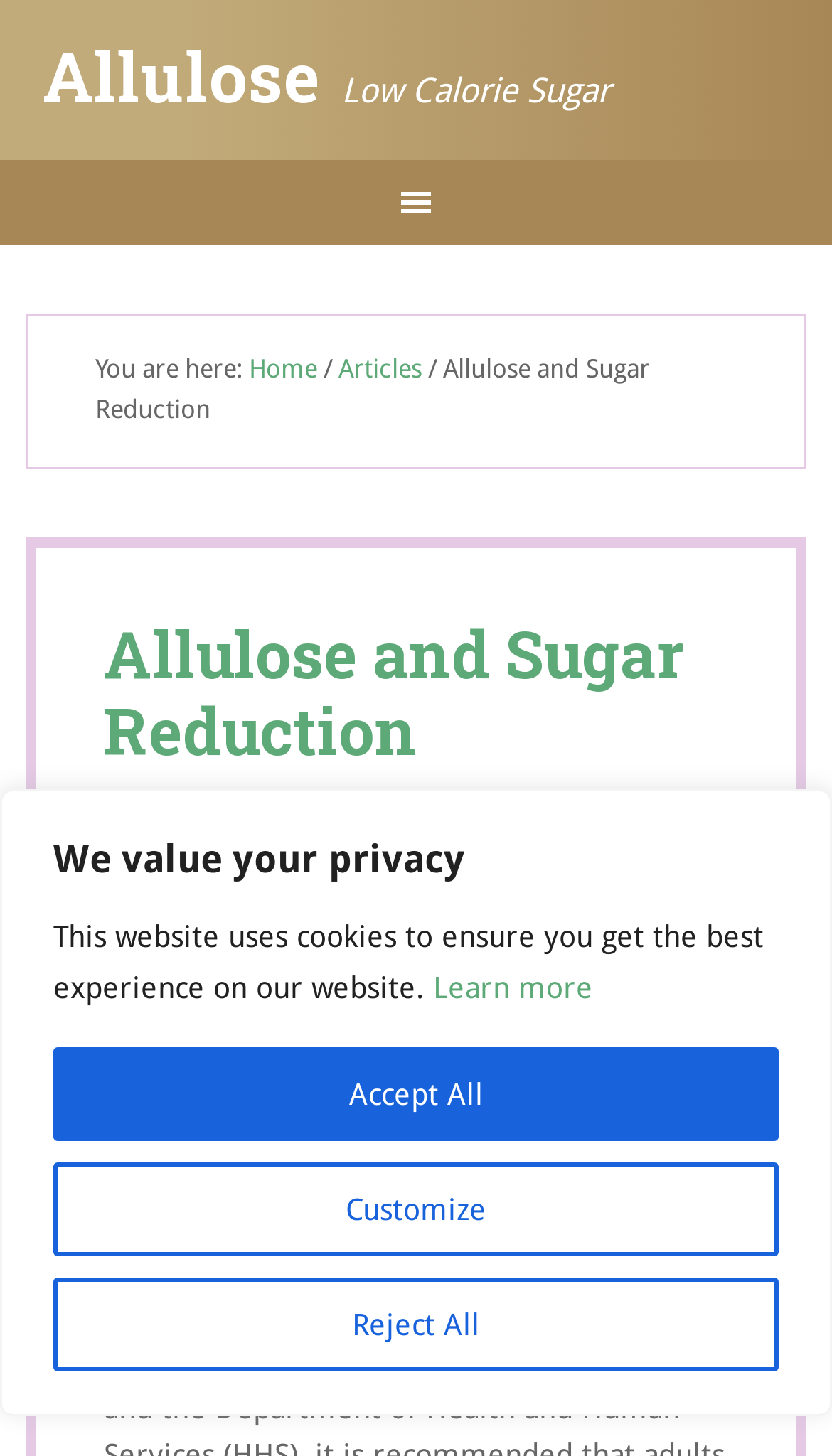Determine the bounding box for the HTML element described here: "Articles". The coordinates should be given as [left, top, right, bottom] with each number being a float between 0 and 1.

[0.407, 0.243, 0.507, 0.263]